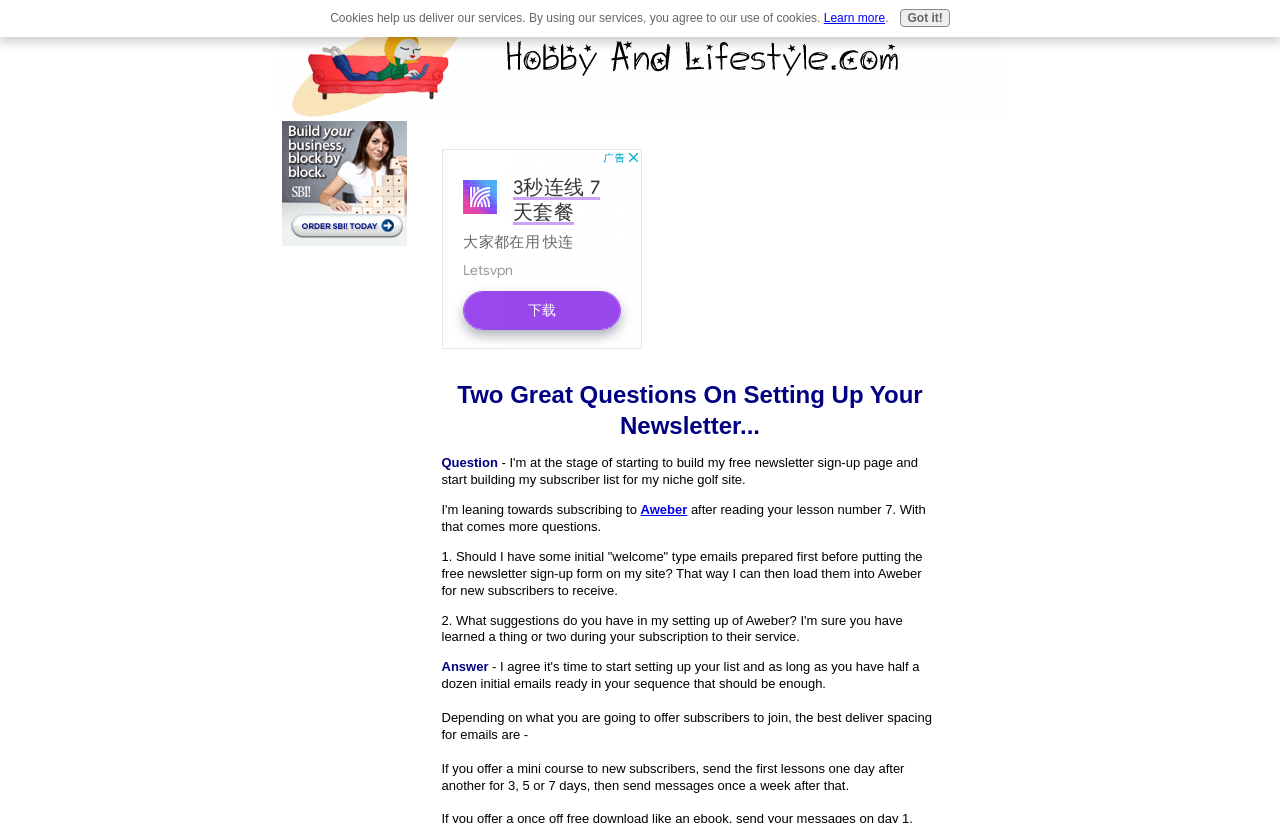Create a detailed description of the webpage's content and layout.

The webpage is about using Aweber for newsletters, with a focus on tips and answers to common questions. At the top, there is a horizontal layout table row that spans most of the width, containing an advertisement iframe on the left and a heading that reads "Two Great Questions On Setting Up Your Newsletter..." on the right. Below the heading, there is a link to "Aweber" and a block of text that discusses setting up a newsletter.

The main content of the page is divided into sections, each with a question and an answer. The first question is "Should I have some initial 'welcome' type emails prepared first before putting the free newsletter sign-up form on my site?" and the answer provides guidance on the best approach. The answer is followed by a detailed explanation of the best deliver spacing for emails.

At the very top of the page, there is a narrow horizontal bar with a static text that mentions cookies and a link to "Learn more" on the right. Below this bar, there is a button labeled "Got it!".

There are two advertisement iframes on the page, one on the top left and another within the main content section.